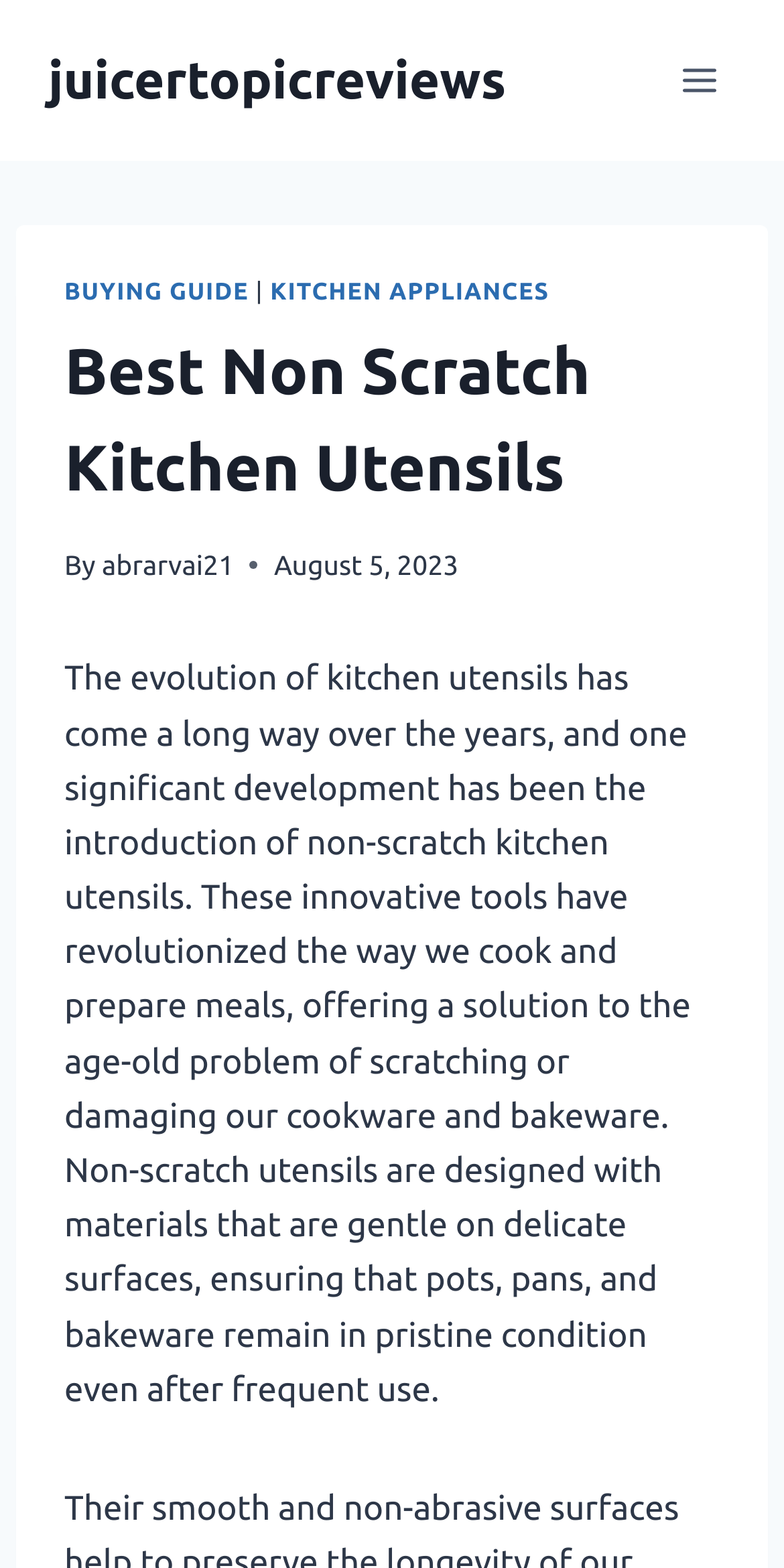Refer to the image and offer a detailed explanation in response to the question: What is the author of the article?

The author of the article can be found by looking at the text 'By' followed by the author's name, which is 'abrarvai21'.